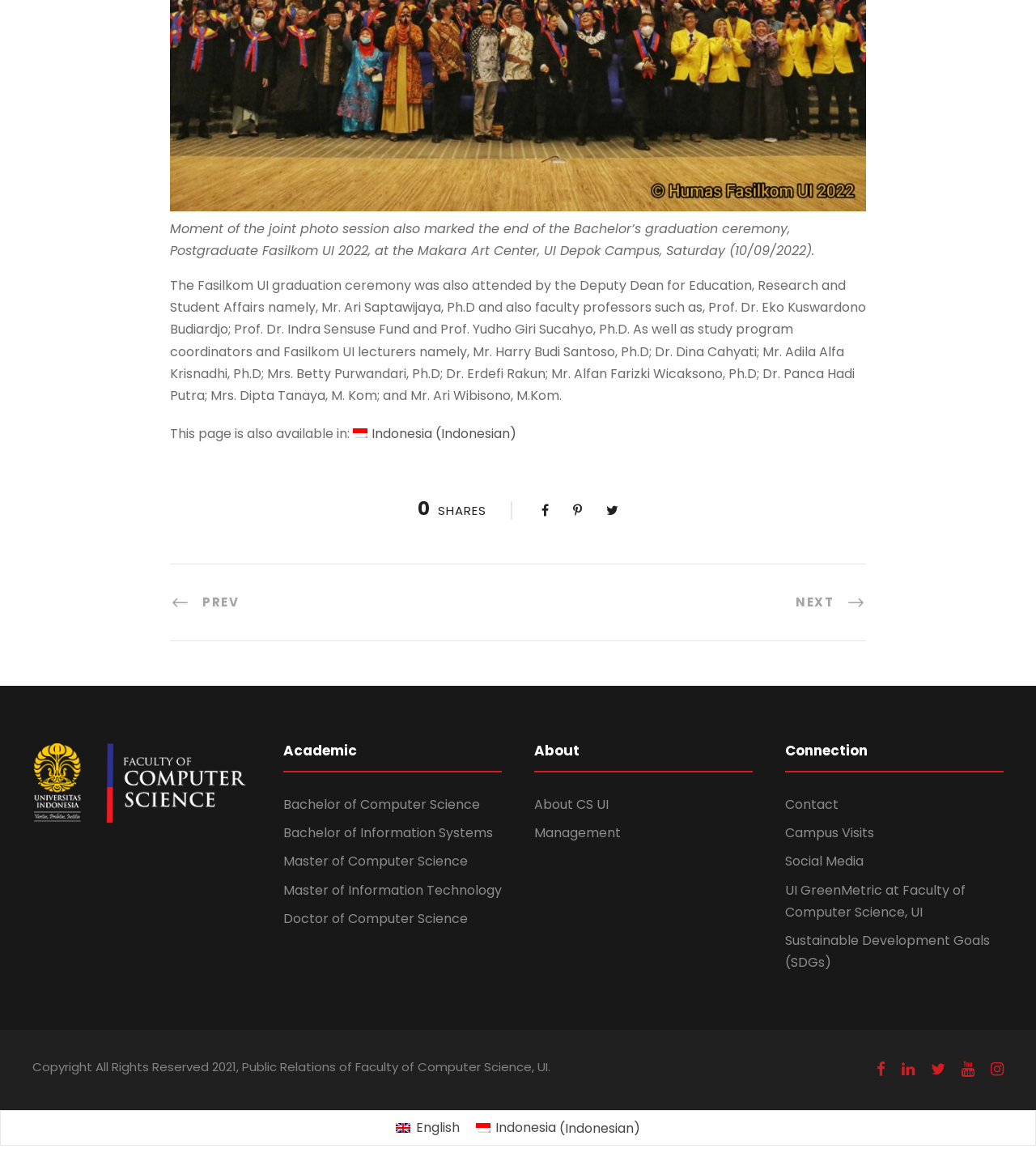What is the name of the ceremony mentioned in the article?
Give a single word or phrase answer based on the content of the image.

Bachelor’s graduation ceremony